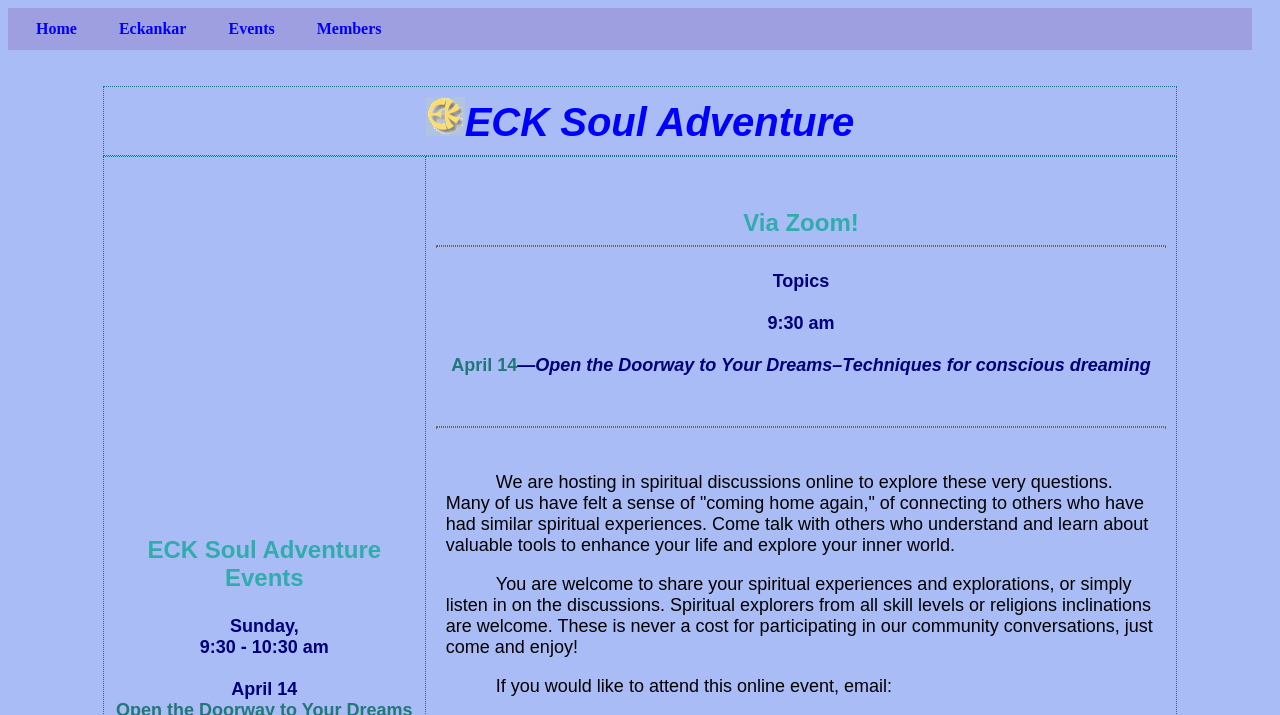What is the topic of the event on April 14?
Answer the question using a single word or phrase, according to the image.

Open the Doorway to Your Dreams